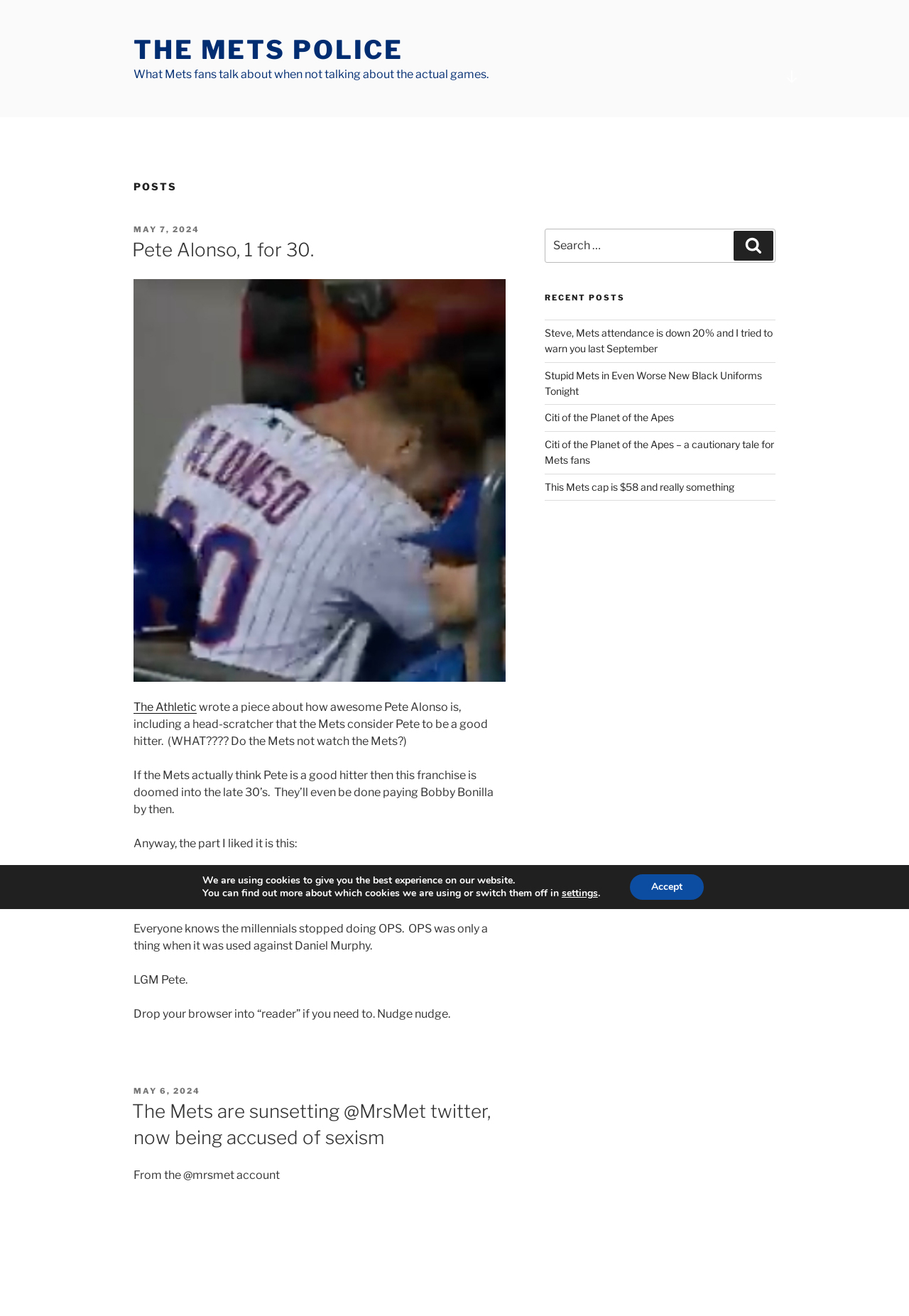Articulate a detailed summary of the webpage's content and design.

This webpage appears to be a blog or online forum focused on discussing the New York Mets baseball team. At the top of the page, there is a heading that reads "THE METS POLICE" and a link to the same title. Below this, there is a static text element that displays the title "What Mets fans talk about when not talking about the actual games."

The main content of the page is divided into two sections. On the left side, there are several article previews, each with a heading, a link to the full article, and a brief summary of the content. The articles appear to be opinion pieces or commentary on recent events related to the Mets. There are two articles visible on the page, with headings "Pete Alonso, 1 for 30" and "The Mets are sunsetting @MrsMet twitter, now being accused of sexism."

On the right side of the page, there is a sidebar with several elements. At the top, there is a search bar with a label "Search for:" and a button to submit the search query. Below this, there is a heading "RECENT POSTS" and a list of links to recent articles, including titles such as "Steve, Mets attendance is down 20% and I tried to warn you last September" and "This Mets cap is $58 and really something."

At the very bottom of the page, there is a cookie banner with a message about the use of cookies on the website and options to adjust settings or accept the use of cookies.

Overall, the page appears to be a forum for Mets fans to discuss and share their opinions on the team and related topics.